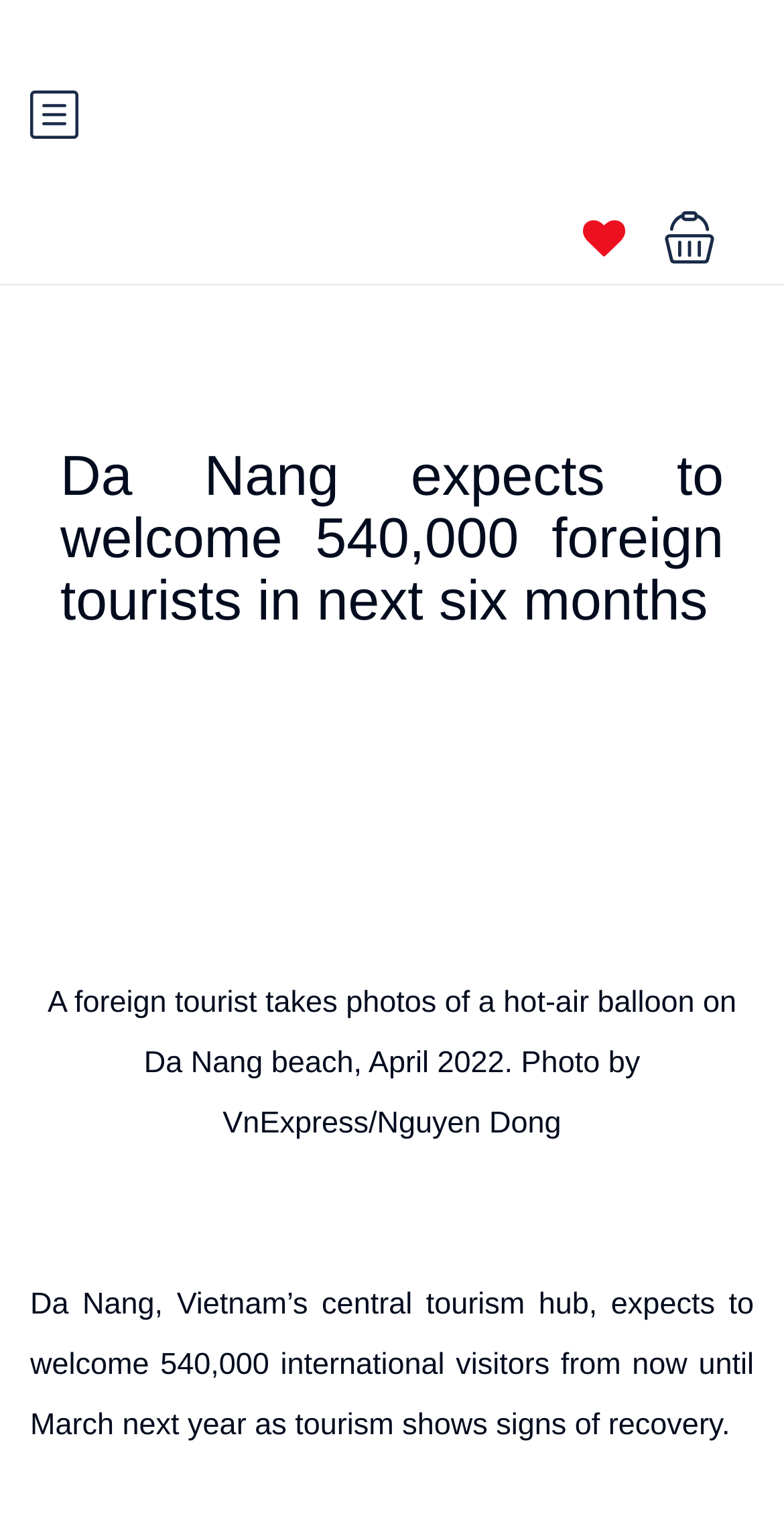What is the purpose of the icon with the code ''? From the image, respond with a single word or brief phrase.

View your wishlist